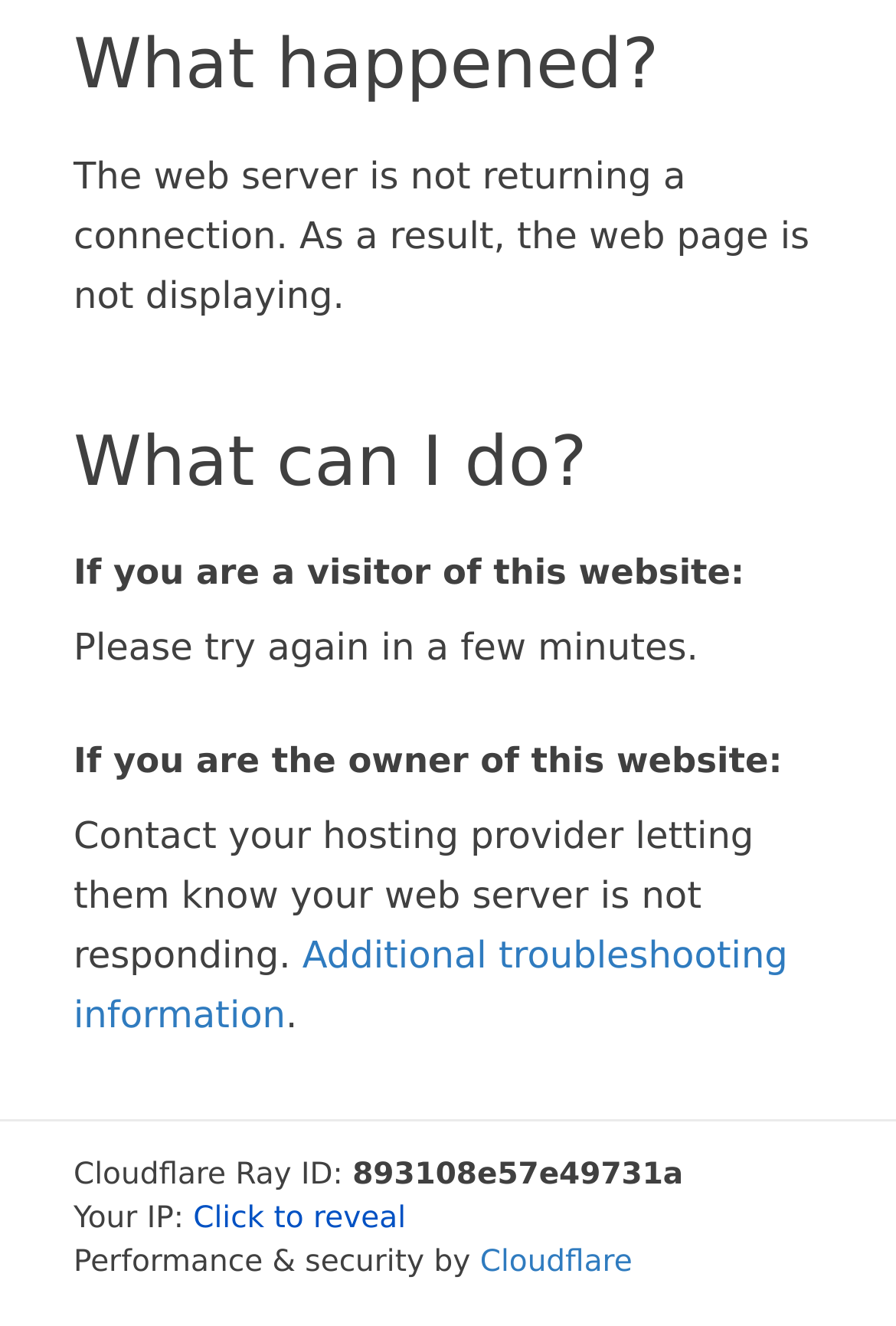What is the purpose of the 'Click to reveal' button?
Answer the question in as much detail as possible.

The 'Click to reveal' button is likely used to reveal the user's IP address, which is currently hidden. This button is located next to the StaticText element with the text 'Your IP:'